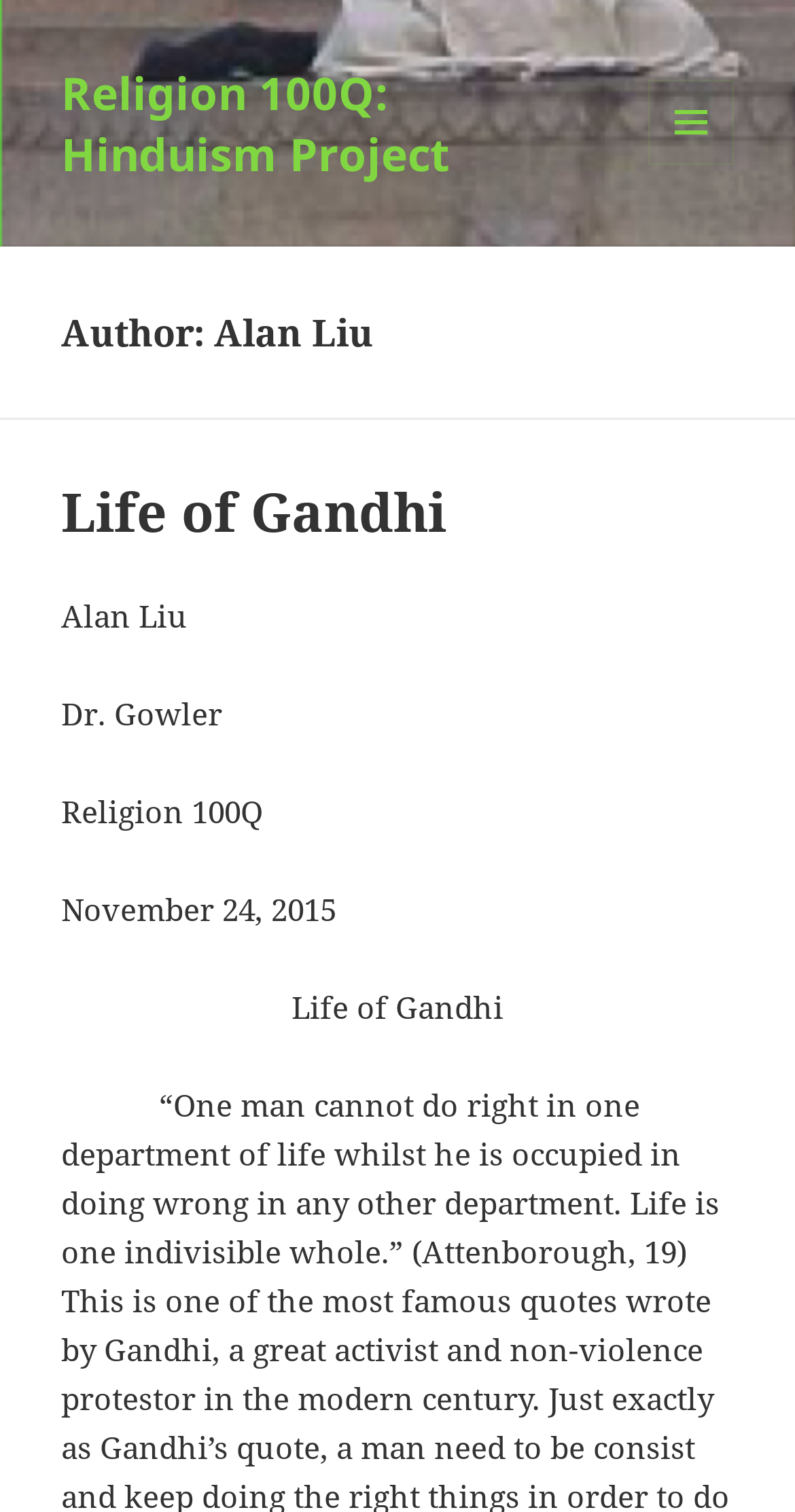Could you identify the text that serves as the heading for this webpage?

Author: Alan Liu